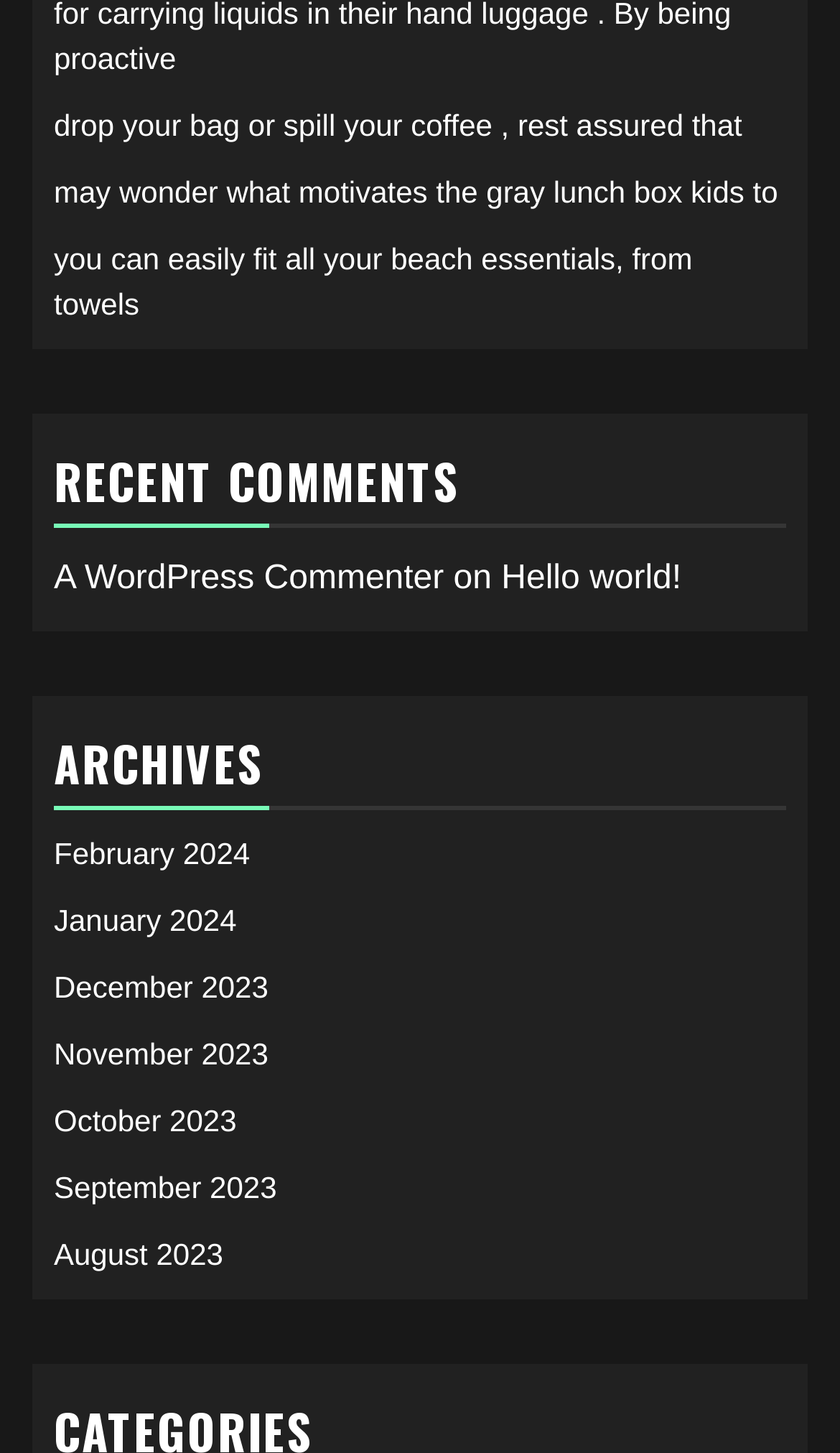By analyzing the image, answer the following question with a detailed response: What is the author of the first comment?

I found the author of the first comment by looking at the 'RECENT COMMENTS' section, which contains an article with a footer. The footer has a link 'A WordPress Commenter' which is the author of the first comment.